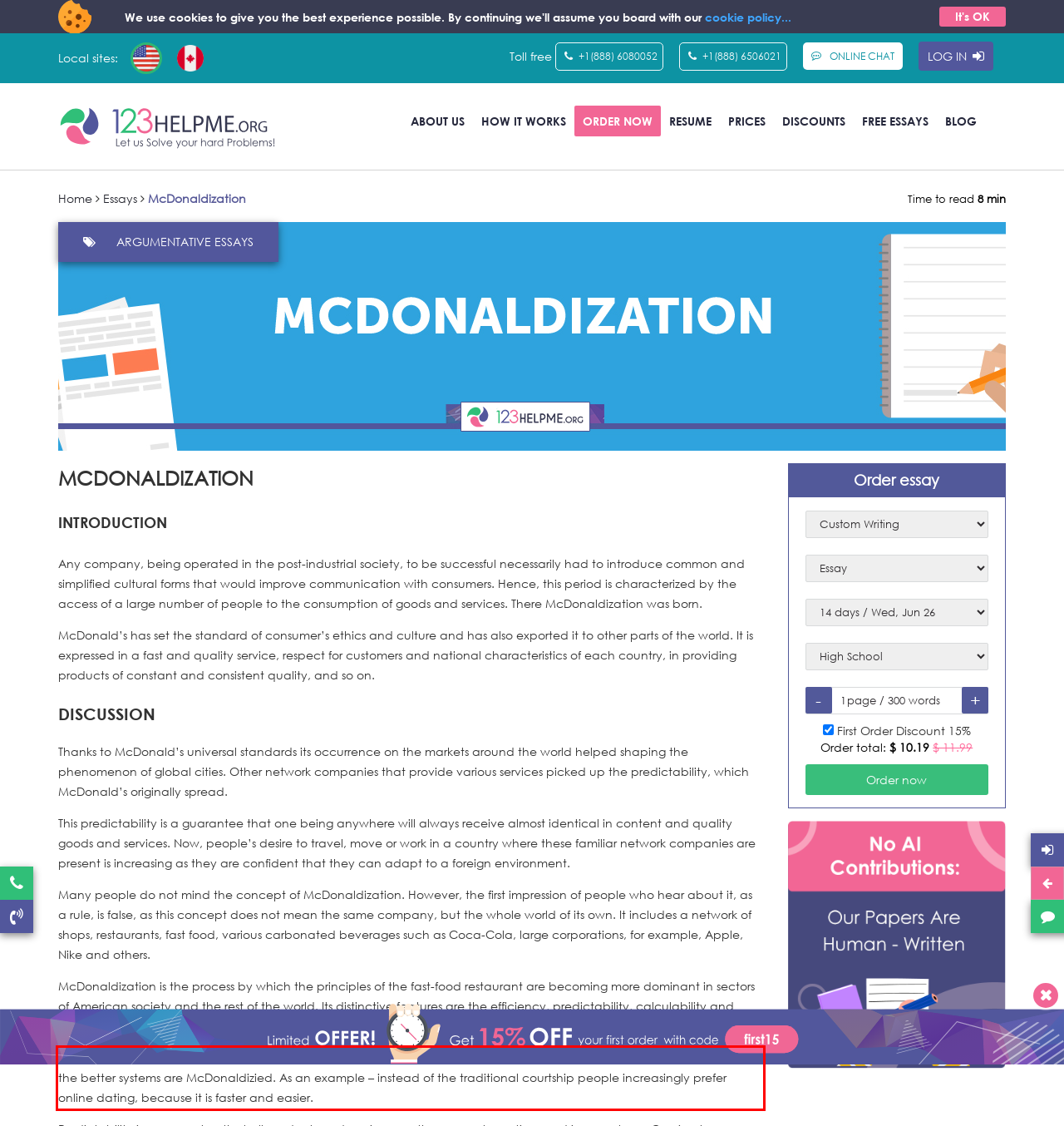With the provided screenshot of a webpage, locate the red bounding box and perform OCR to extract the text content inside it.

Efficiency is the optimal method to ensure the transition from one state to another. The smaller operations in the process are the better systems are McDonaldizied. As an example – instead of the traditional courtship people increasingly prefer online dating, because it is faster and easier.